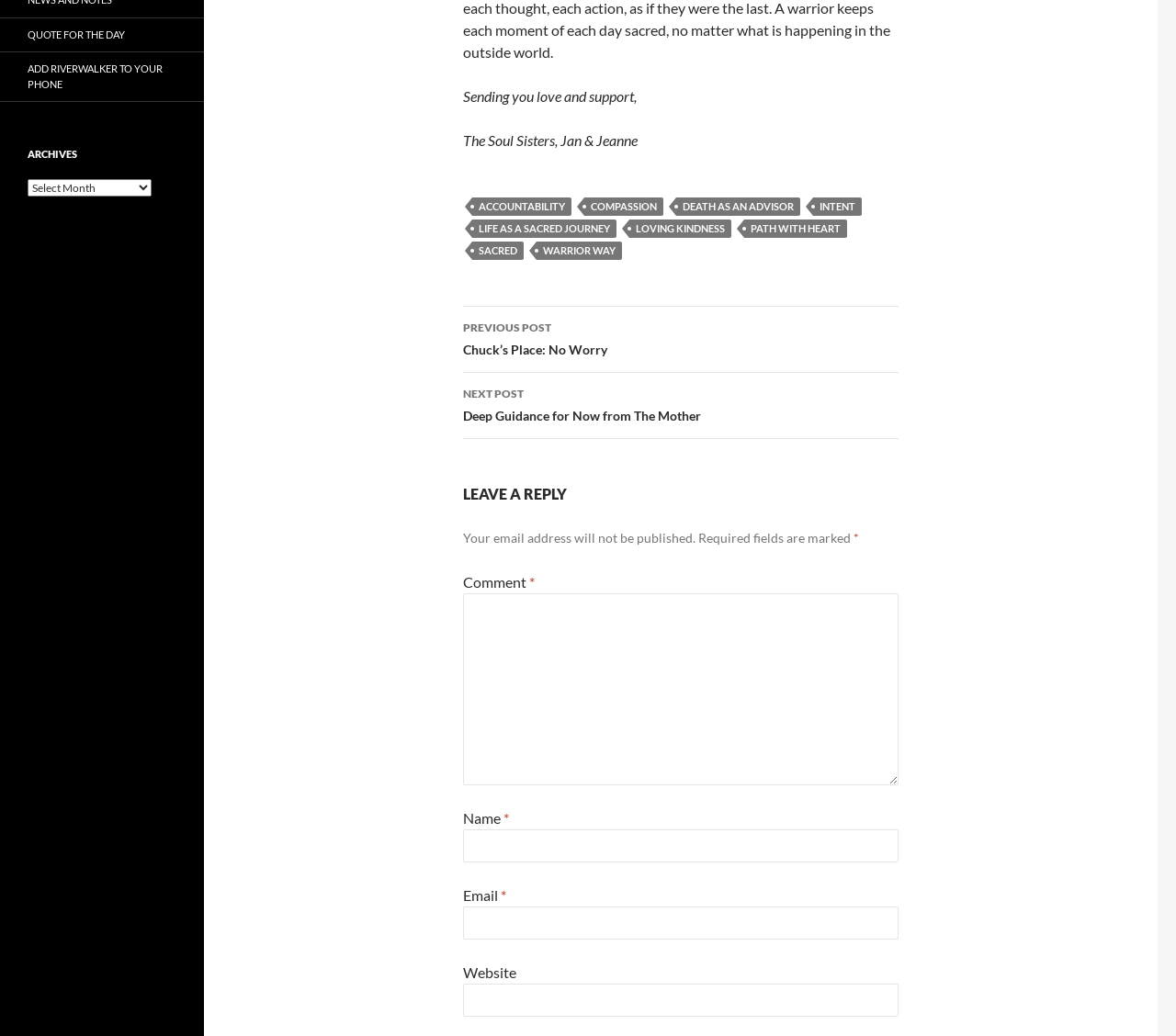Identify the bounding box coordinates for the UI element described as: "Previous PostChuck’s Place: No Worry".

[0.394, 0.296, 0.764, 0.36]